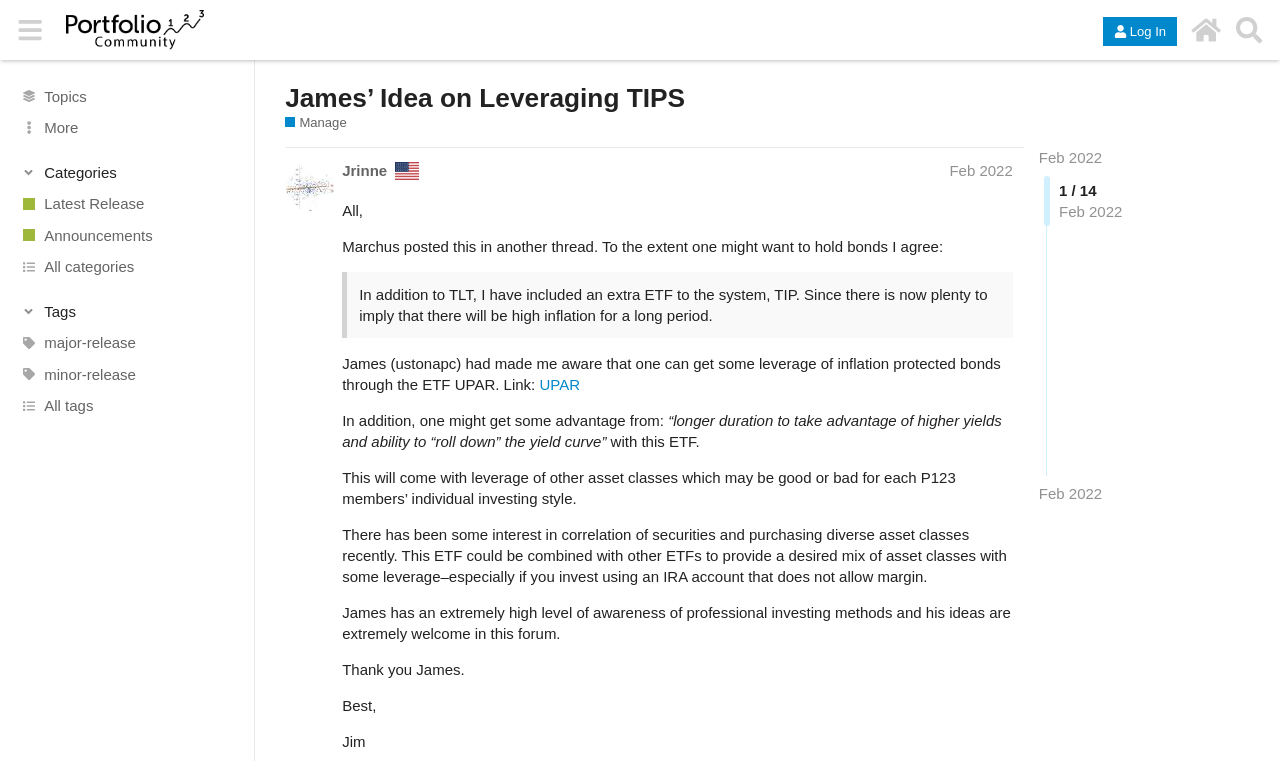Using the information shown in the image, answer the question with as much detail as possible: What is the name of the community?

I found the answer by looking at the link element with the text 'Portfolio123 Community' which is located at the top of the webpage, indicating that it is the name of the community.